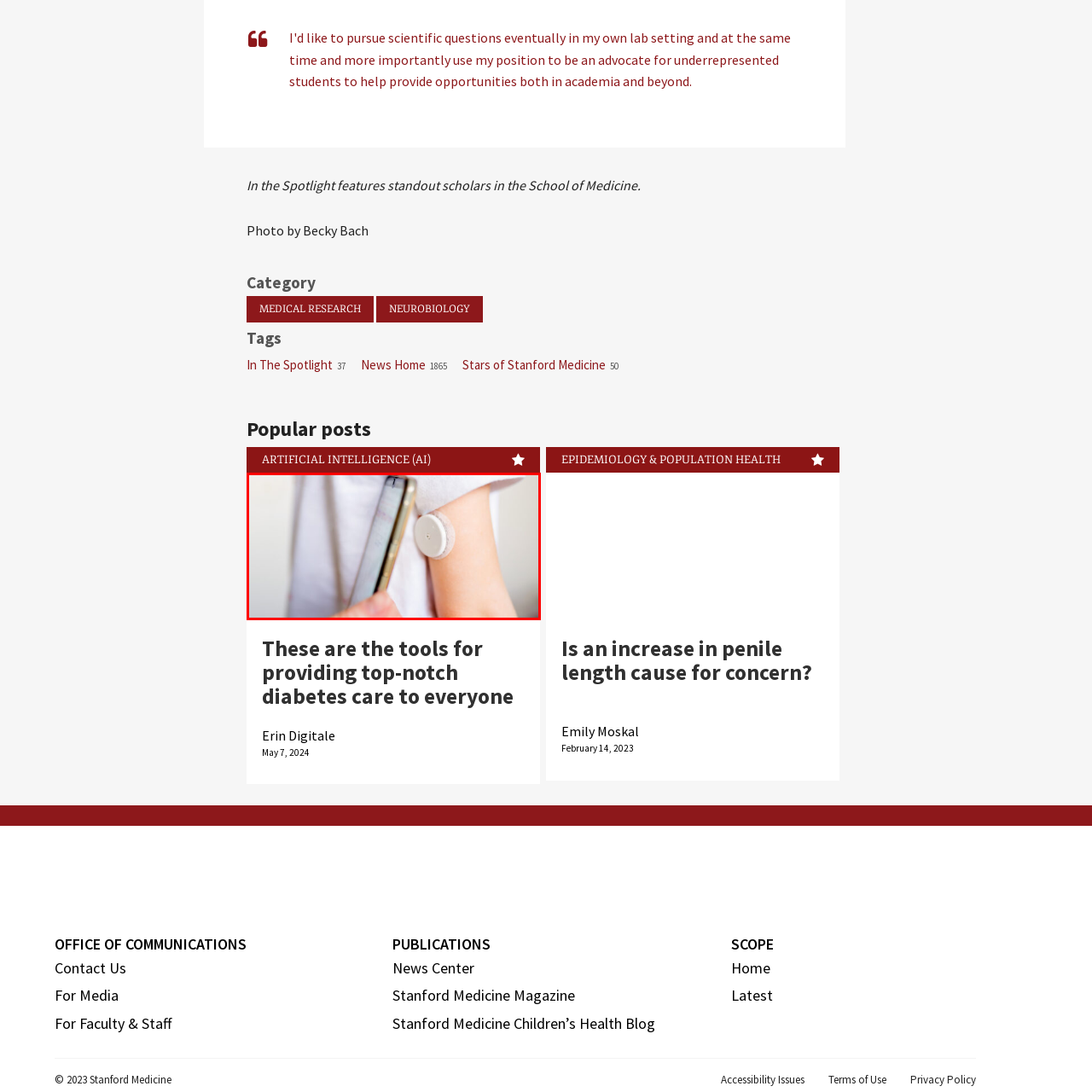What does the image exemplify?
Observe the image part marked by the red bounding box and give a detailed answer to the question.

The image captures a close-up view of a person's arm with a small device attached, showcasing modern advancements in diabetes care and reflecting a contemporary approach to healthcare.